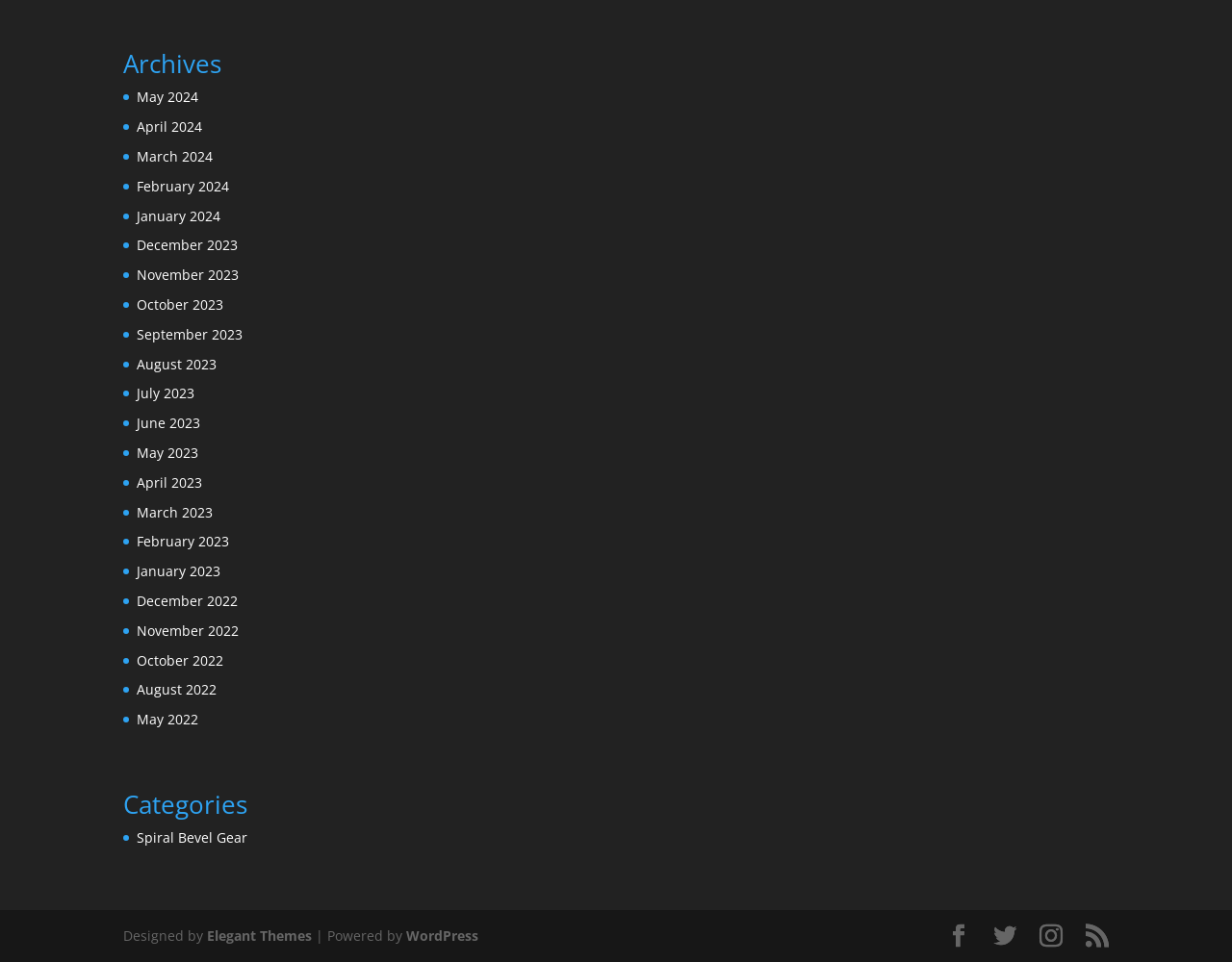Extract the bounding box coordinates for the described element: "Deco". The coordinates should be represented as four float numbers between 0 and 1: [left, top, right, bottom].

None